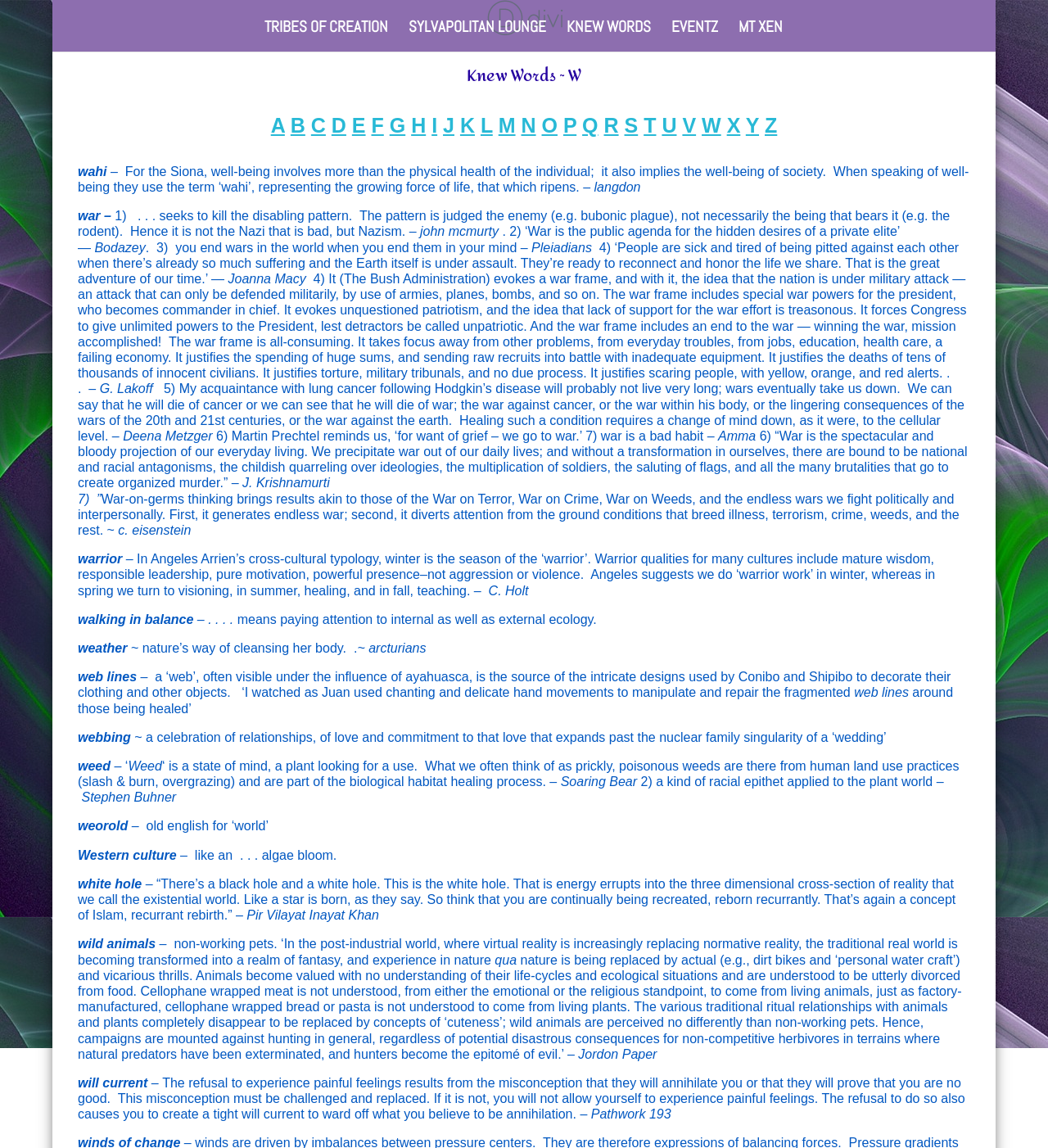Provide the bounding box coordinates for the UI element that is described as: "T".

[0.614, 0.099, 0.626, 0.119]